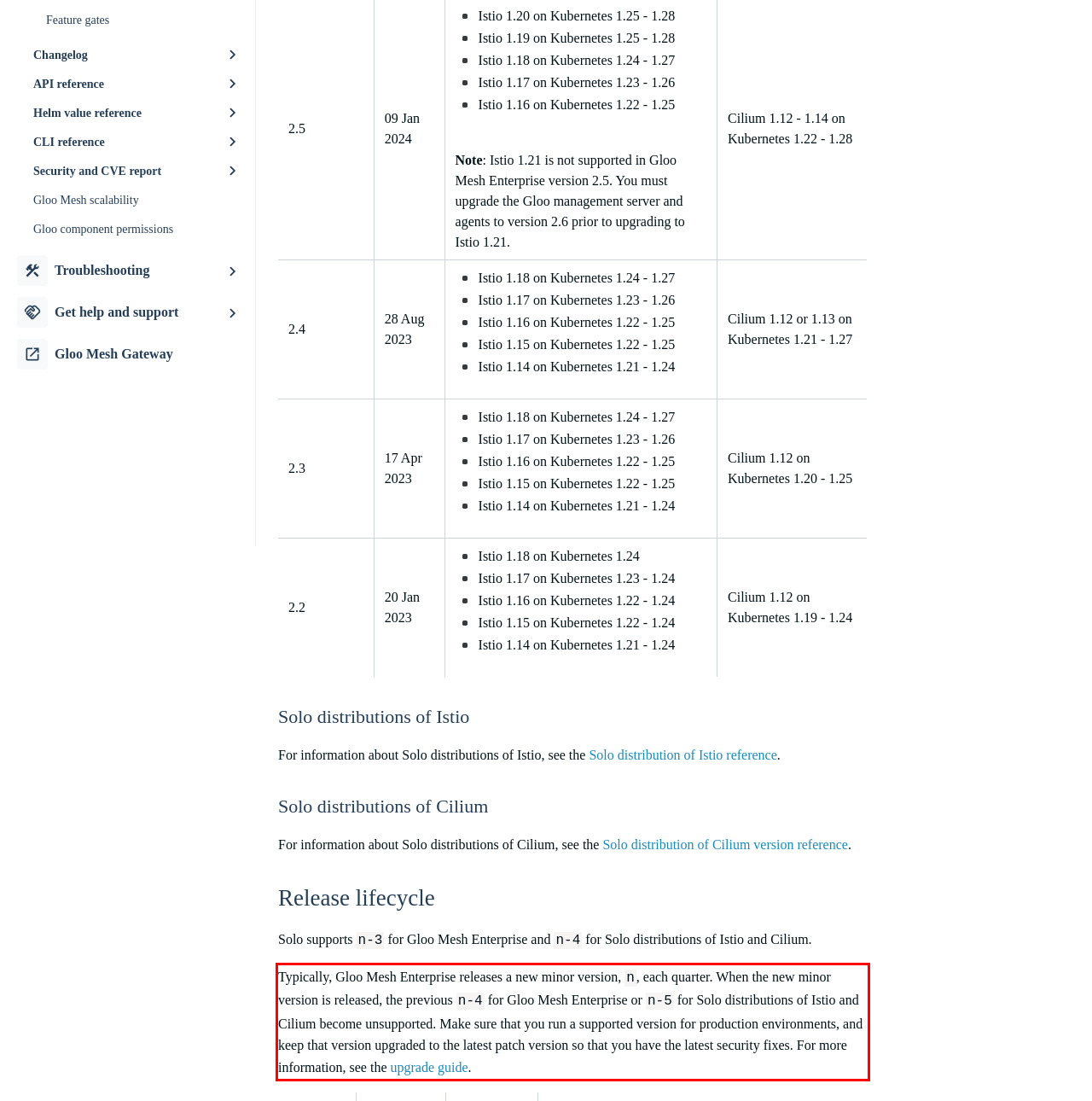There is a UI element on the webpage screenshot marked by a red bounding box. Extract and generate the text content from within this red box.

Typically, Gloo Mesh Enterprise releases a new minor version, n, each quarter. When the new minor version is released, the previous n-4 for Gloo Mesh Enterprise or n-5 for Solo distributions of Istio and Cilium become unsupported. Make sure that you run a supported version for production environments, and keep that version upgraded to the latest patch version so that you have the latest security fixes. For more information, see the upgrade guide.